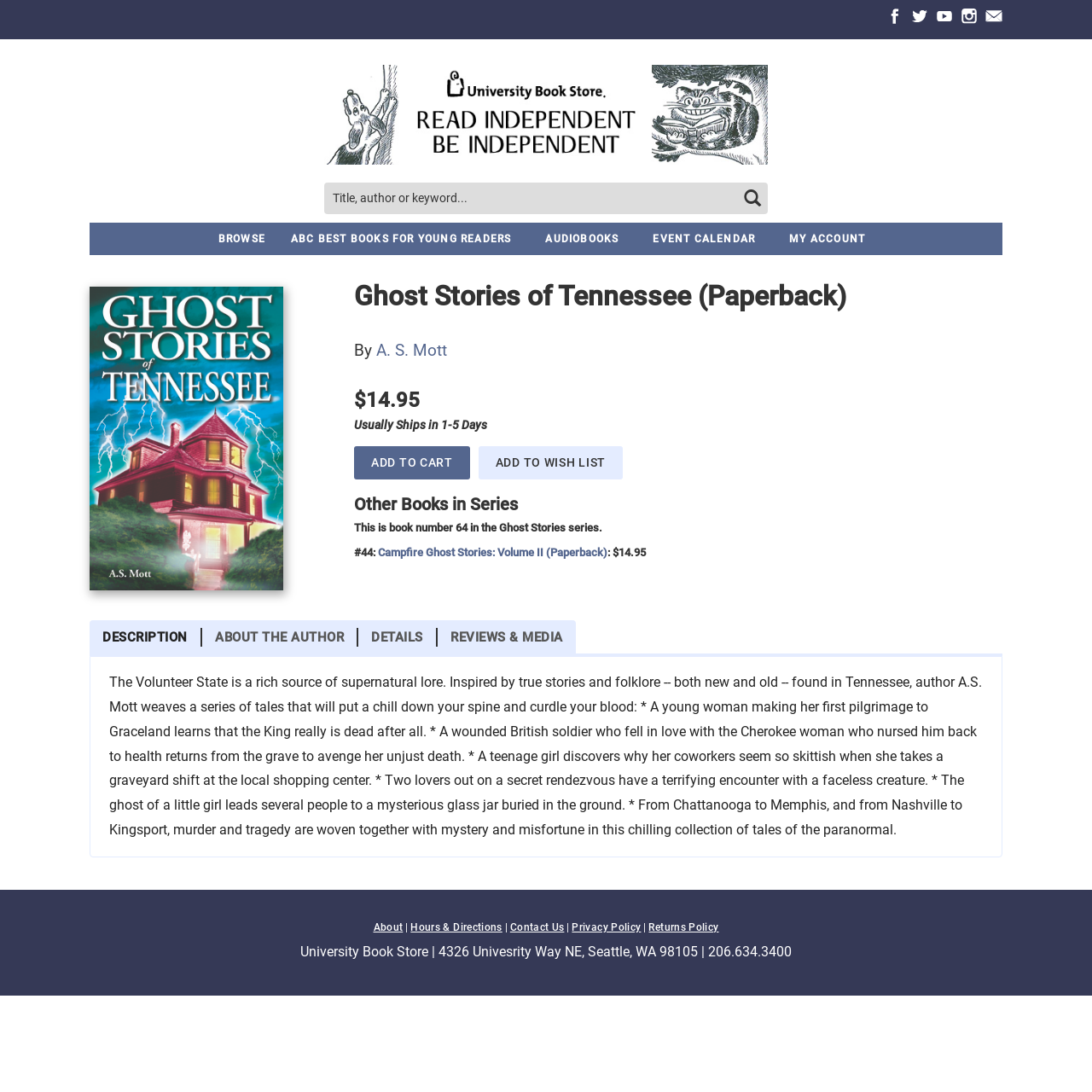Explain the webpage in detail, including its primary components.

This webpage is about a book titled "Ghost Stories of Tennessee" by A.S. Mott, available at the University Book Store. At the top of the page, there are links to social media platforms, including Facebook, Twitter, YouTube, and Instagram, as well as an email link. Below these links, there is a University Book Store logo and a search form with a text box and a search button.

The main content of the page is divided into two sections. On the left, there is an image of the book cover, and on the right, there is information about the book, including the title, author, price, and a brief description. The book description mentions that it is a collection of supernatural tales inspired by true stories and folklore from Tennessee.

Below the book information, there are links to other sections, including "DESCRIPTION", "ABOUT THE AUTHOR", "DETAILS", and "REVIEWS & MEDIA". There is also a section titled "Other Books in Series" with a link to another book in the series, "Campfire Ghost Stories: Volume II".

At the bottom of the page, there are links to the University Book Store's "About", "Hours & Directions", "Contact Us", "Privacy Policy", and "Returns Policy" pages, as well as a copyright notice with the store's address and phone number.